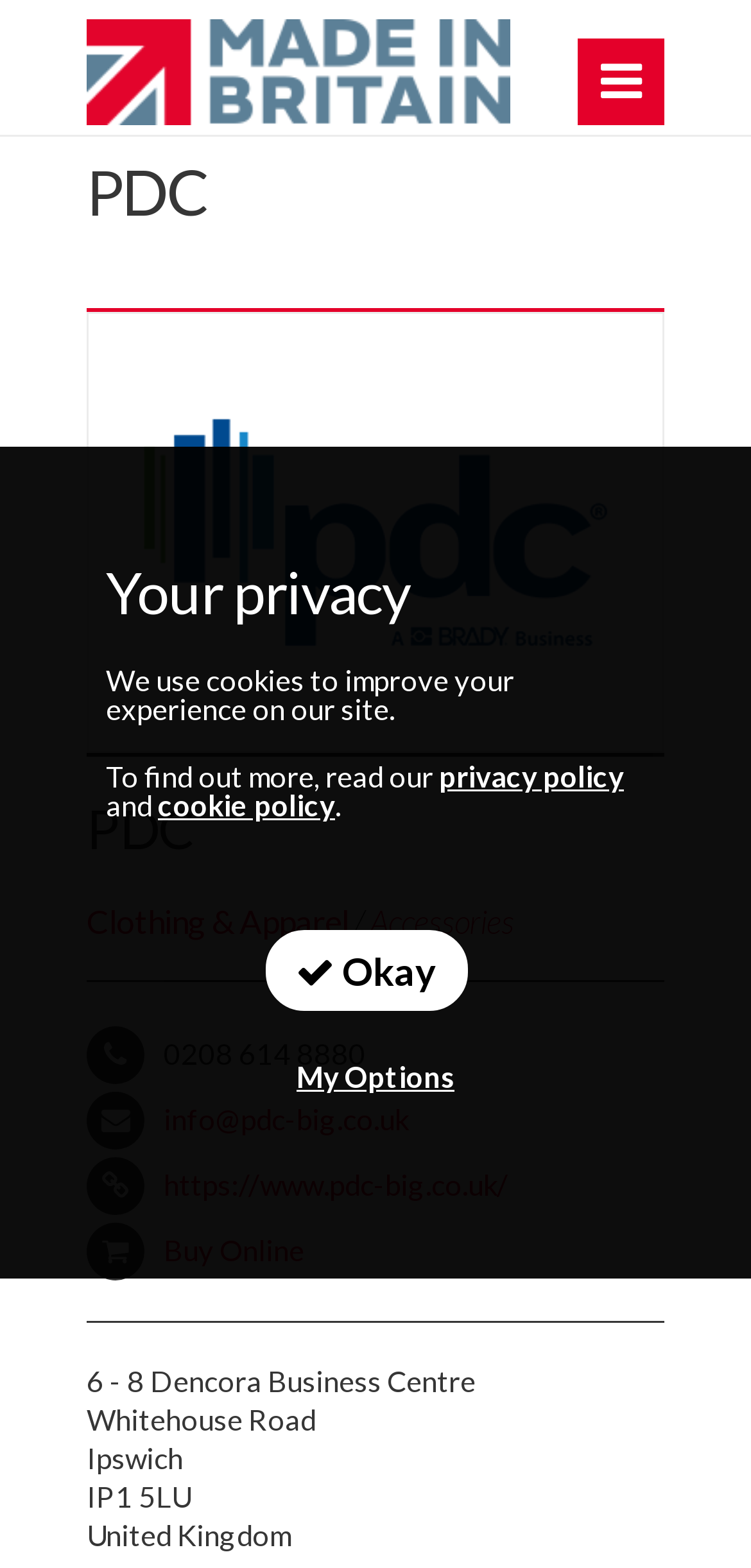Use one word or a short phrase to answer the question provided: 
What is the company name?

PDC